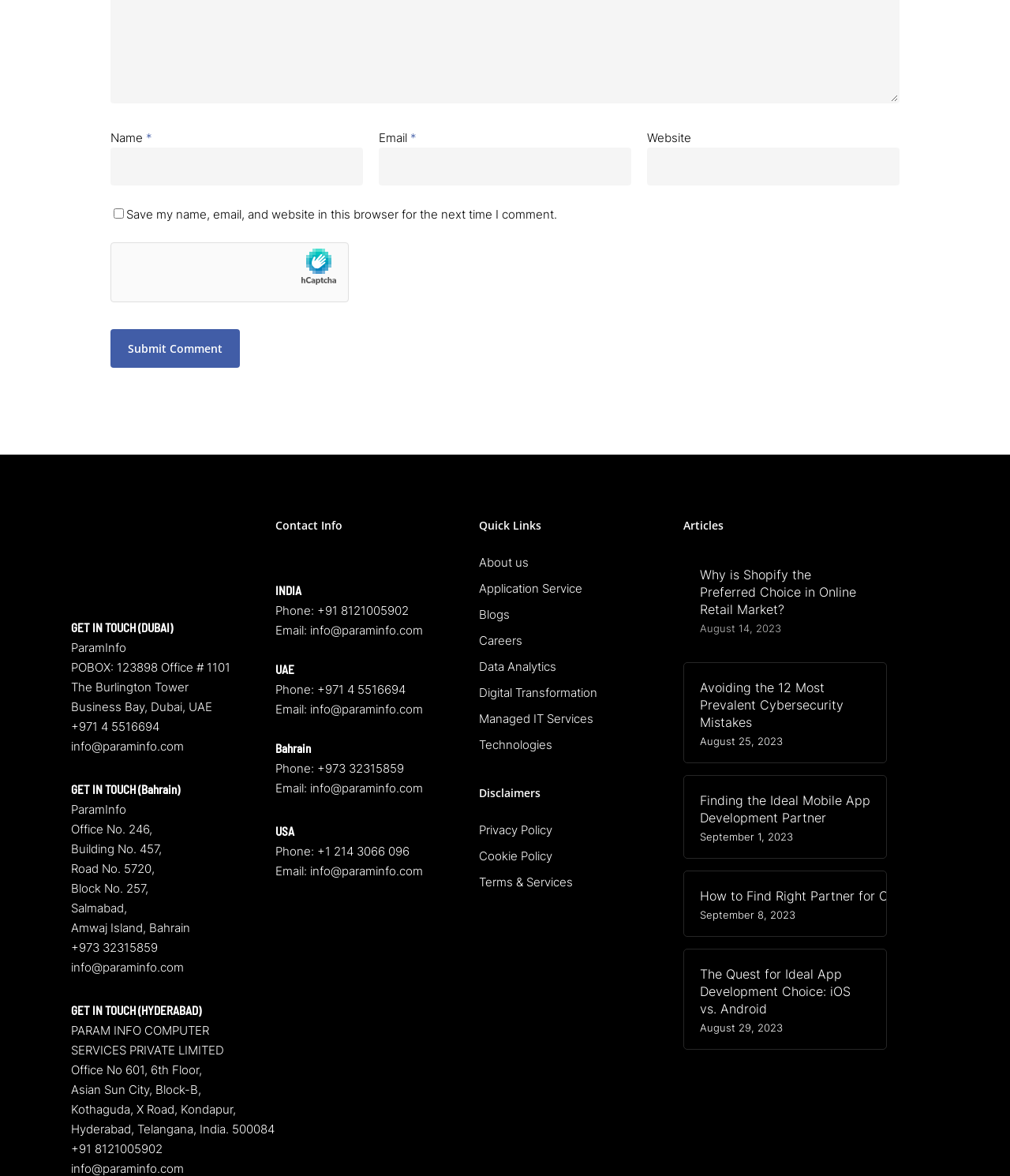Using the provided element description, identify the bounding box coordinates as (top-left x, top-left y, bottom-right x, bottom-right y). Ensure all values are between 0 and 1. Description: name="submit" value="Submit Comment"

[0.109, 0.28, 0.238, 0.312]